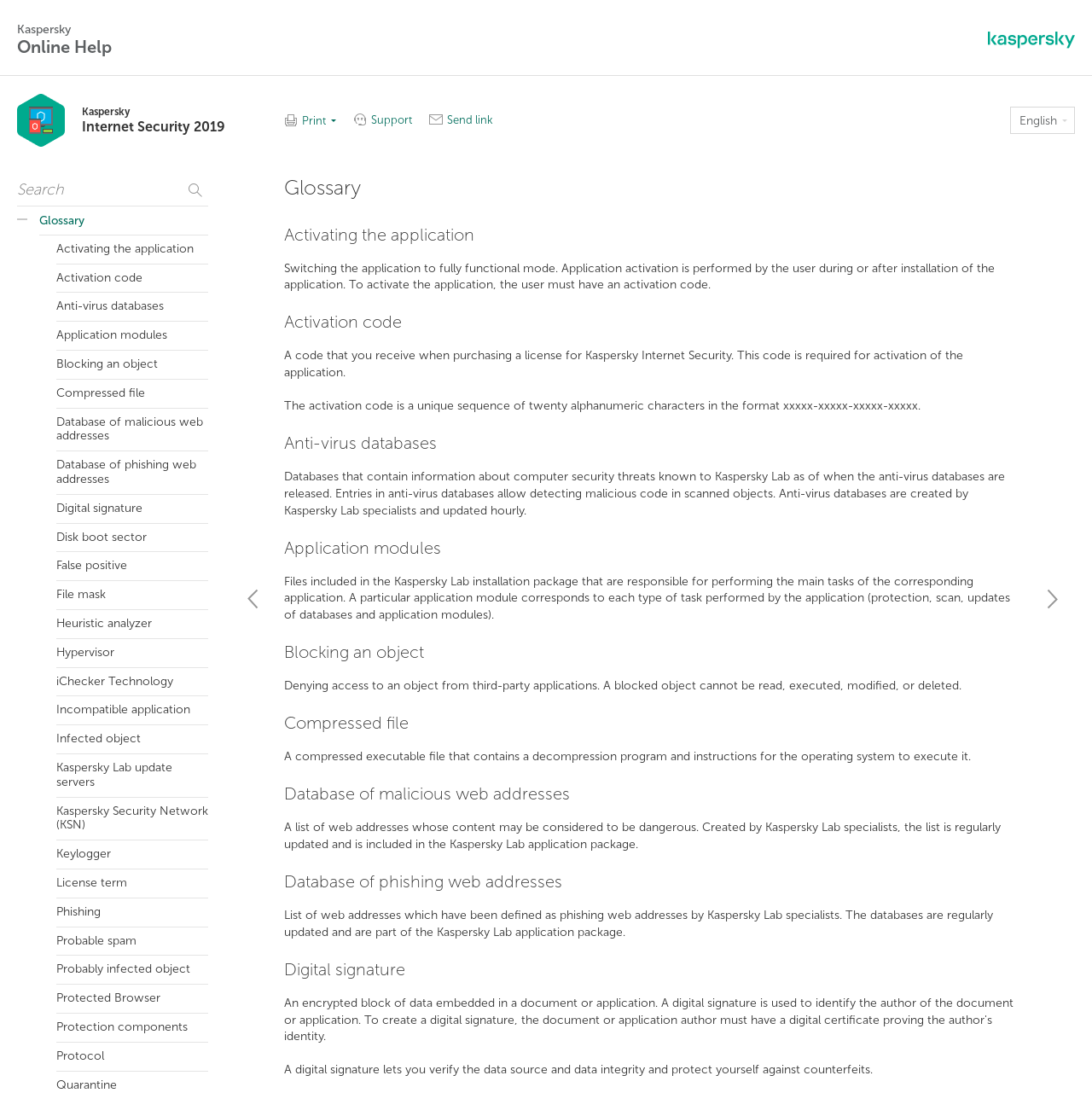What is the purpose of the activation code?
Provide a detailed answer to the question, using the image to inform your response.

I found the heading 'Activation code' and its corresponding StaticText, which explains that the activation code is required for application activation.